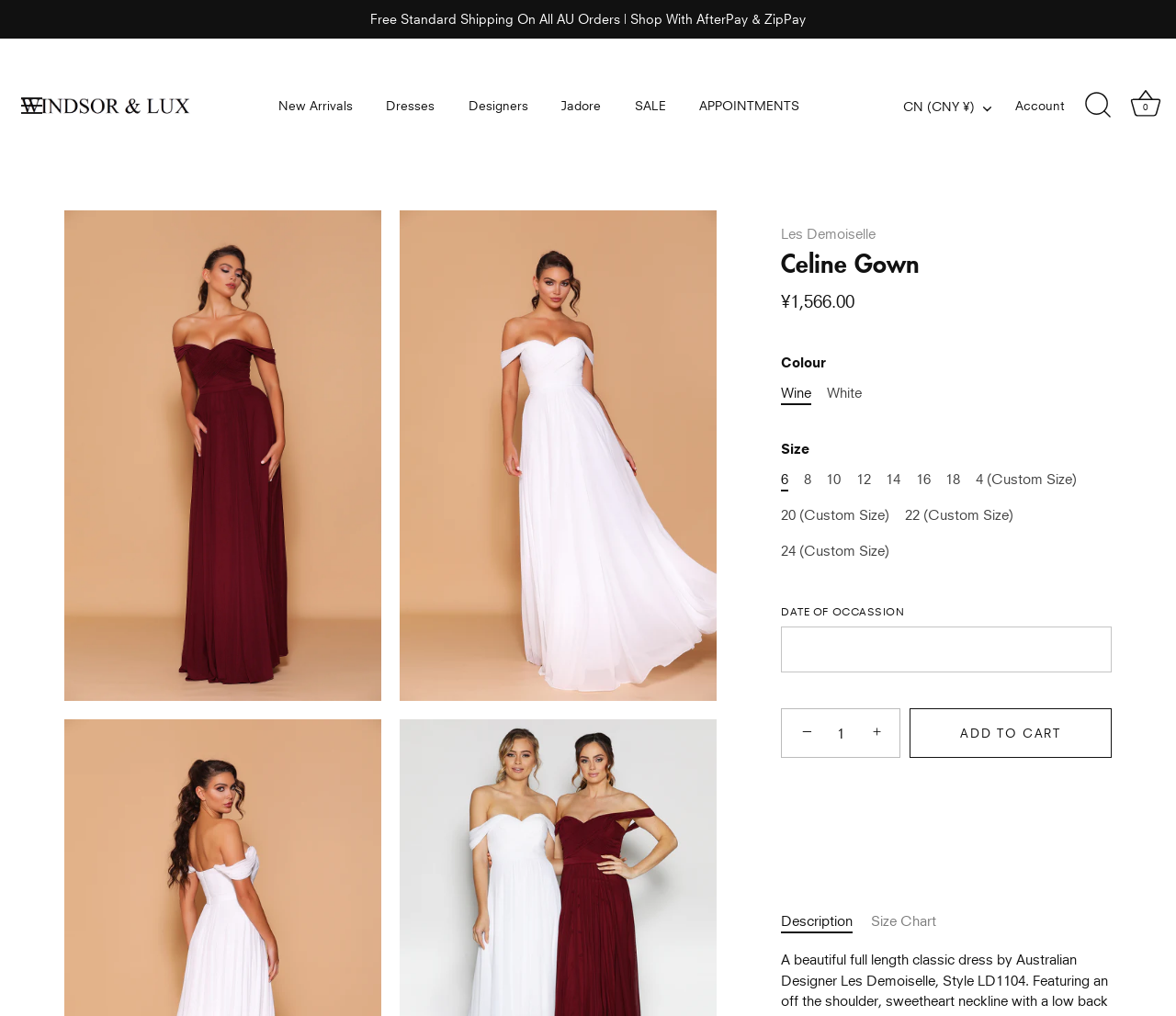Can you determine the bounding box coordinates of the area that needs to be clicked to fulfill the following instruction: "Search for products"?

[0.916, 0.085, 0.951, 0.124]